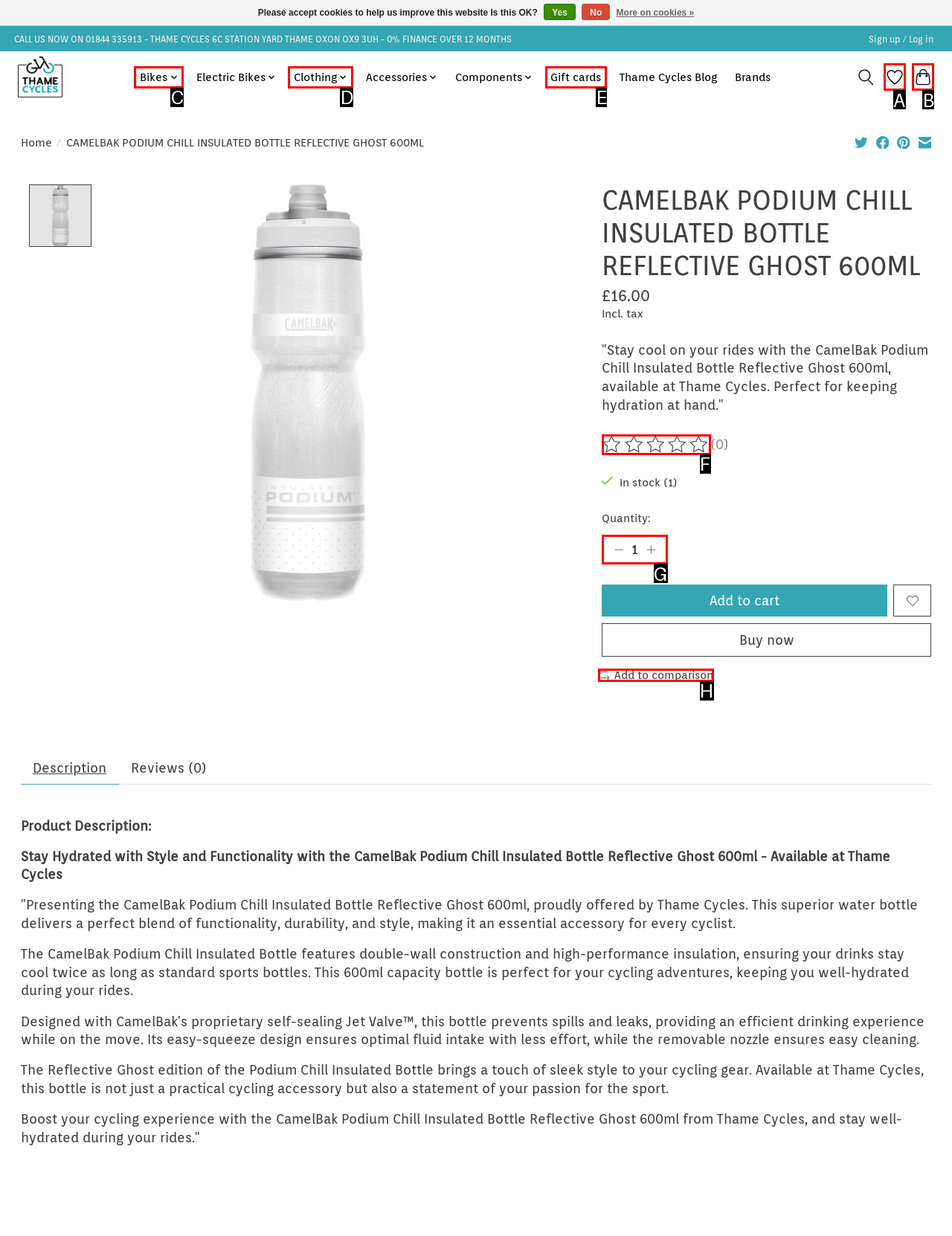Pinpoint the HTML element that fits the description: input value="1" name="quantity" value="1"
Answer by providing the letter of the correct option.

G